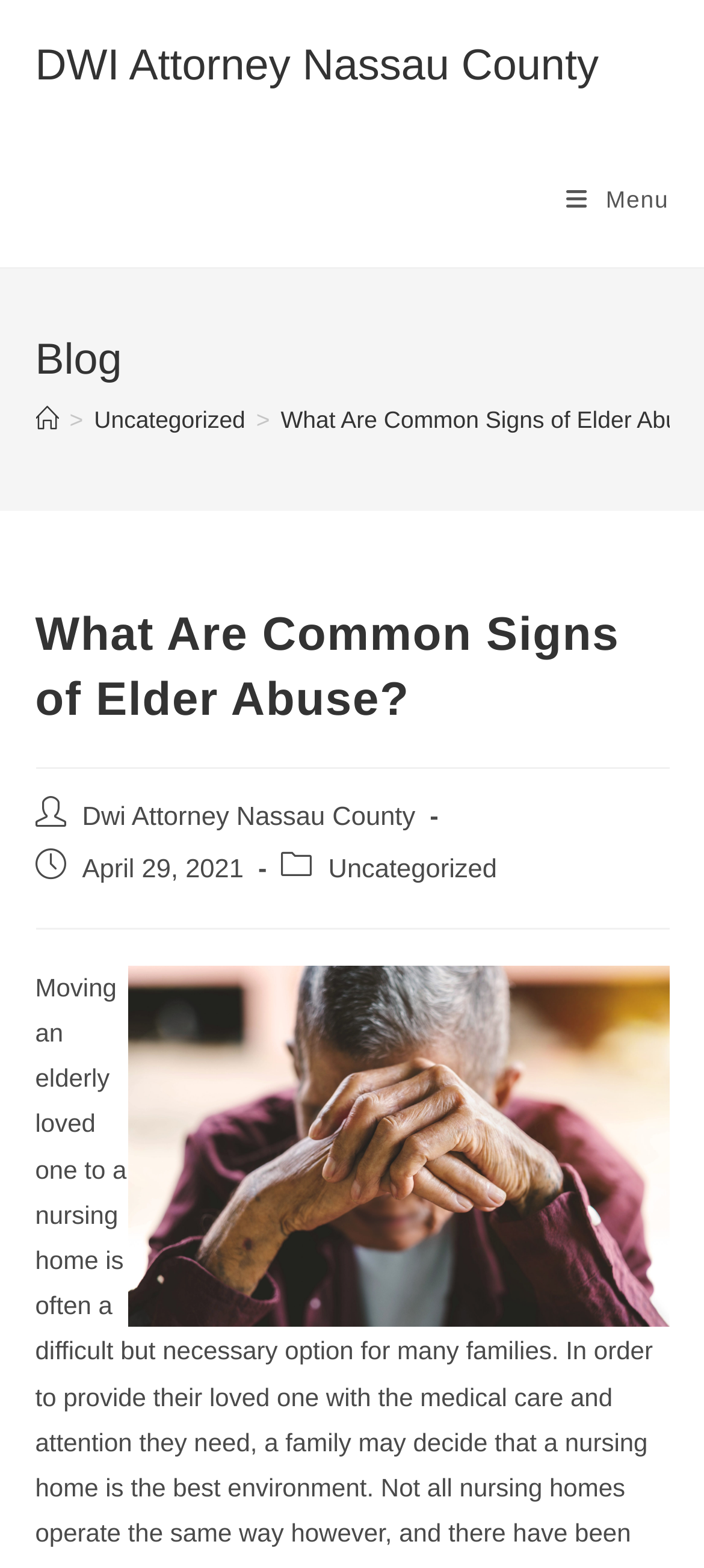Using details from the image, please answer the following question comprehensively:
What is the main topic of the image?

I found the answer by looking at the image description, which says 'Common Signs of Elder Abuse'. This suggests that the main topic of the image is related to elder abuse.